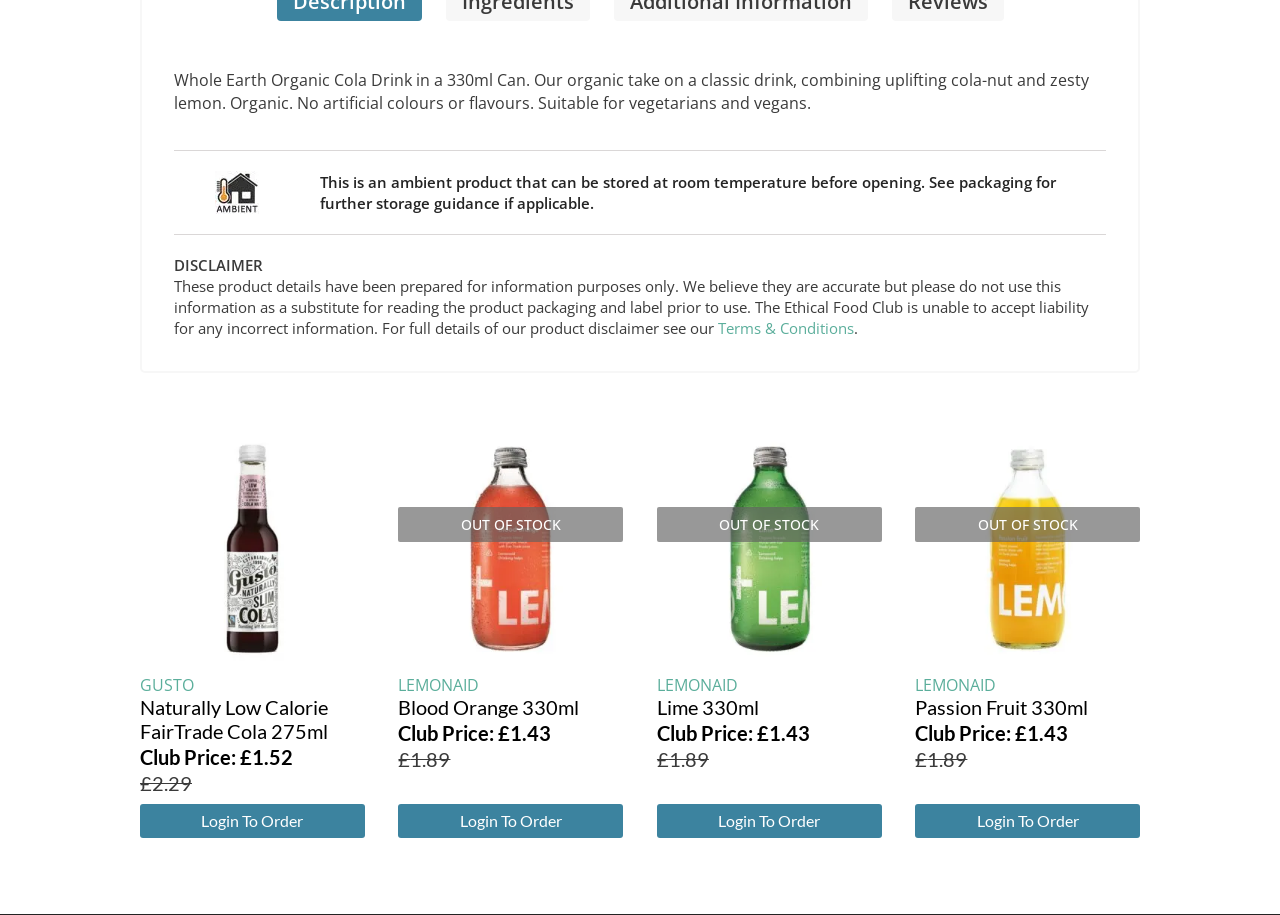Determine the bounding box coordinates of the clickable element necessary to fulfill the instruction: "Click on Gusto Naturally Low Calorie FairTrade Cola 275ml". Provide the coordinates as four float numbers within the 0 to 1 range, i.e., [left, top, right, bottom].

[0.109, 0.477, 0.285, 0.737]